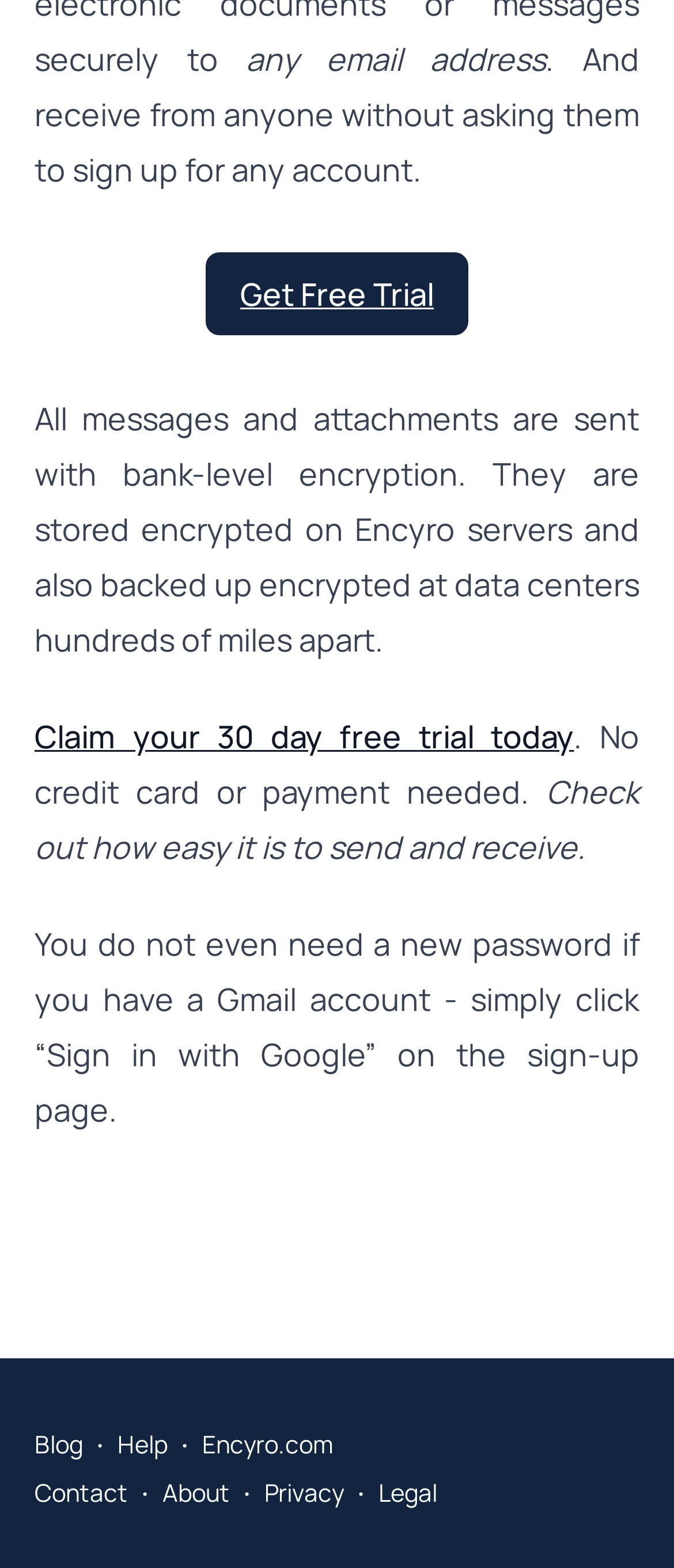Determine the bounding box coordinates of the UI element described below. Use the format (top-left x, top-left y, bottom-right x, bottom-right y) with floating point numbers between 0 and 1: Get Free Trial

[0.305, 0.161, 0.695, 0.214]